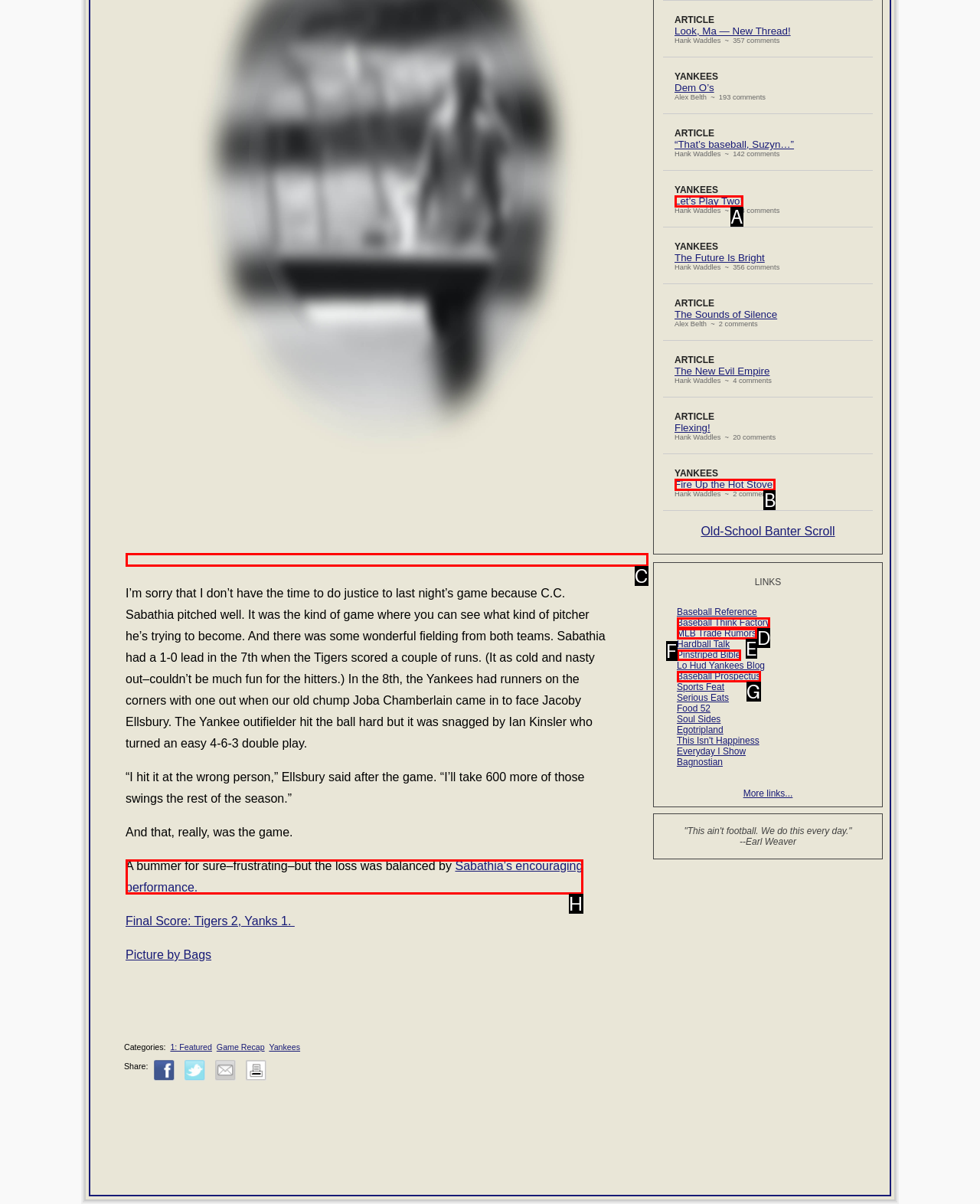Select the HTML element that corresponds to the description: Pinstriped Bible
Reply with the letter of the correct option from the given choices.

F